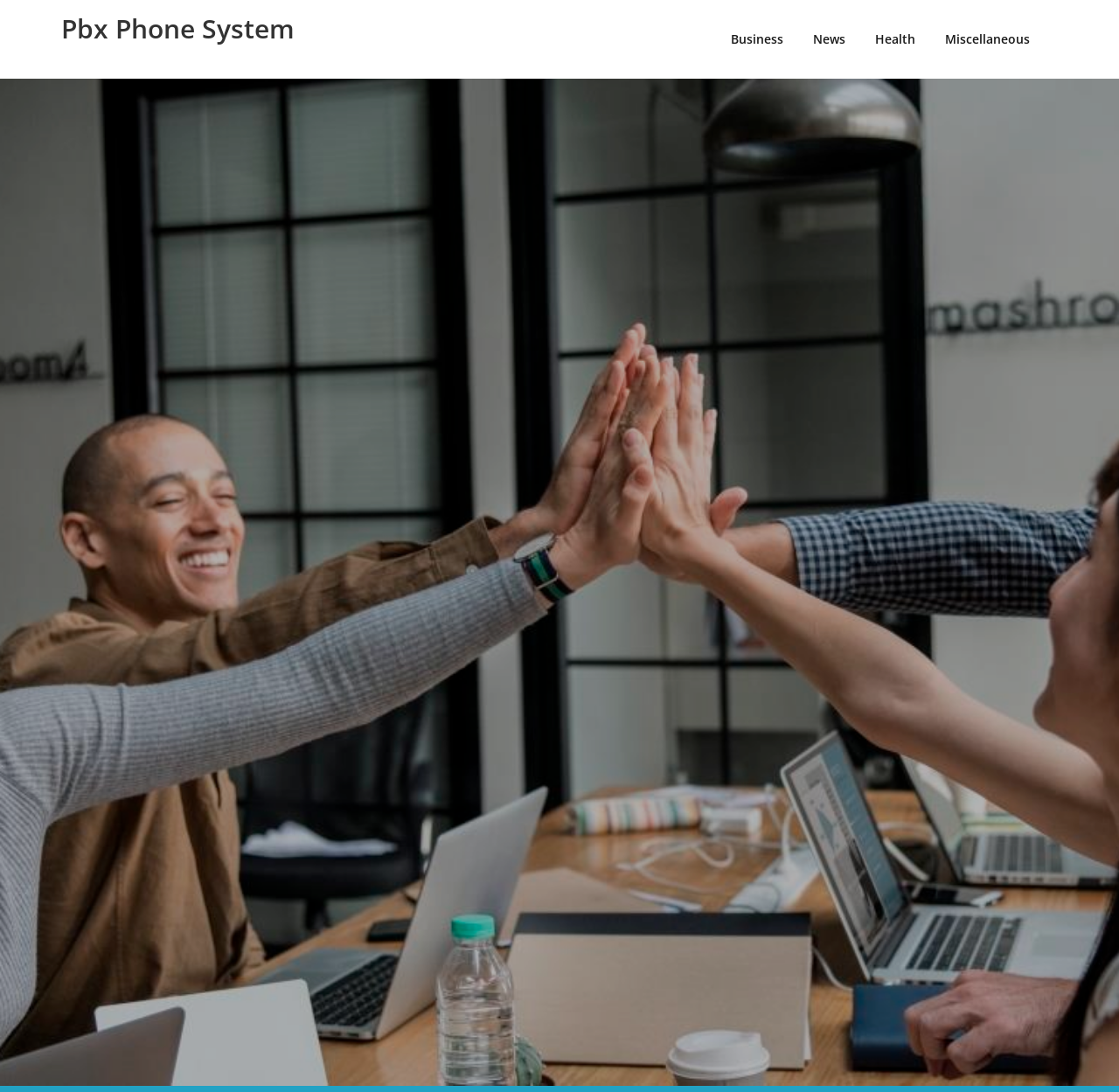What is the last main category?
Your answer should be a single word or phrase derived from the screenshot.

Miscellaneous